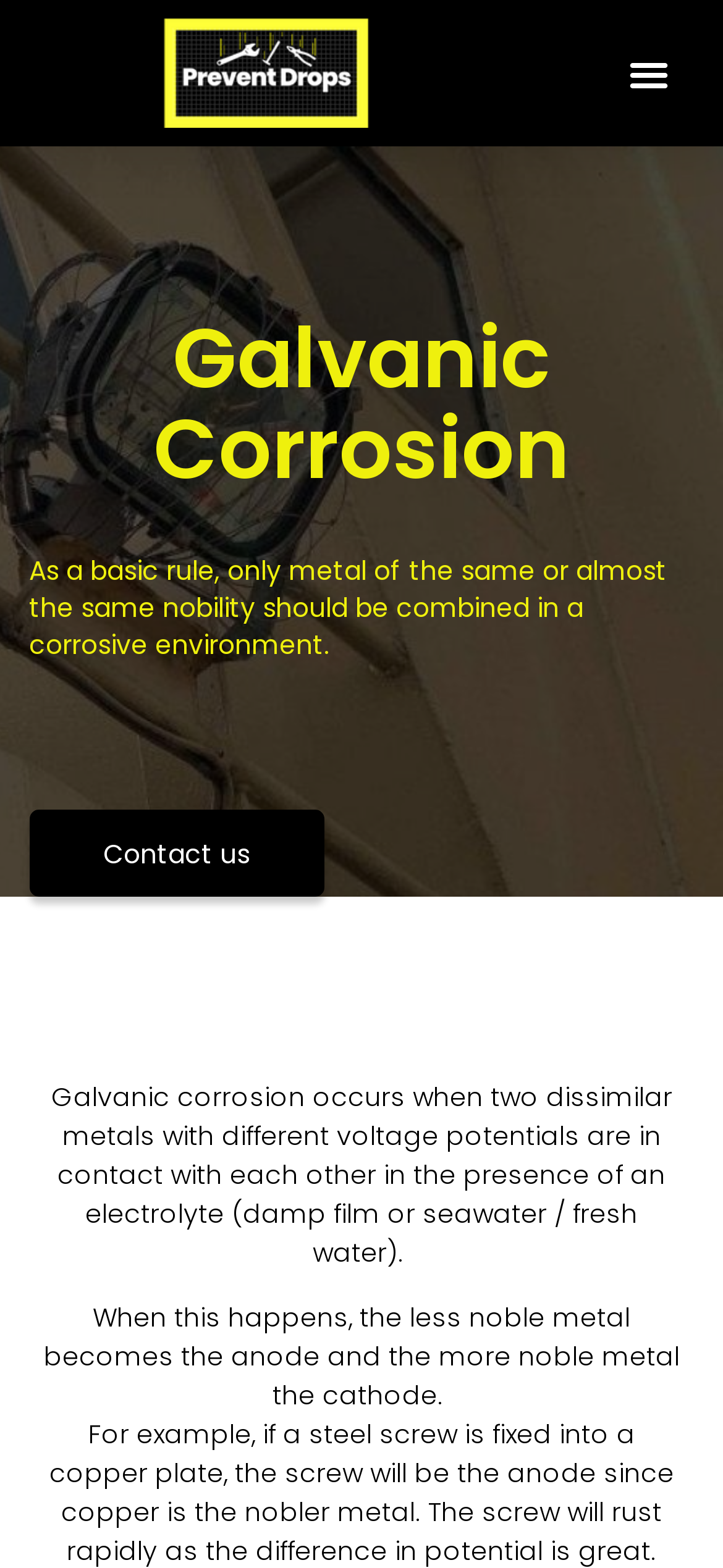Calculate the bounding box coordinates of the UI element given the description: "Menu".

[0.855, 0.027, 0.94, 0.066]